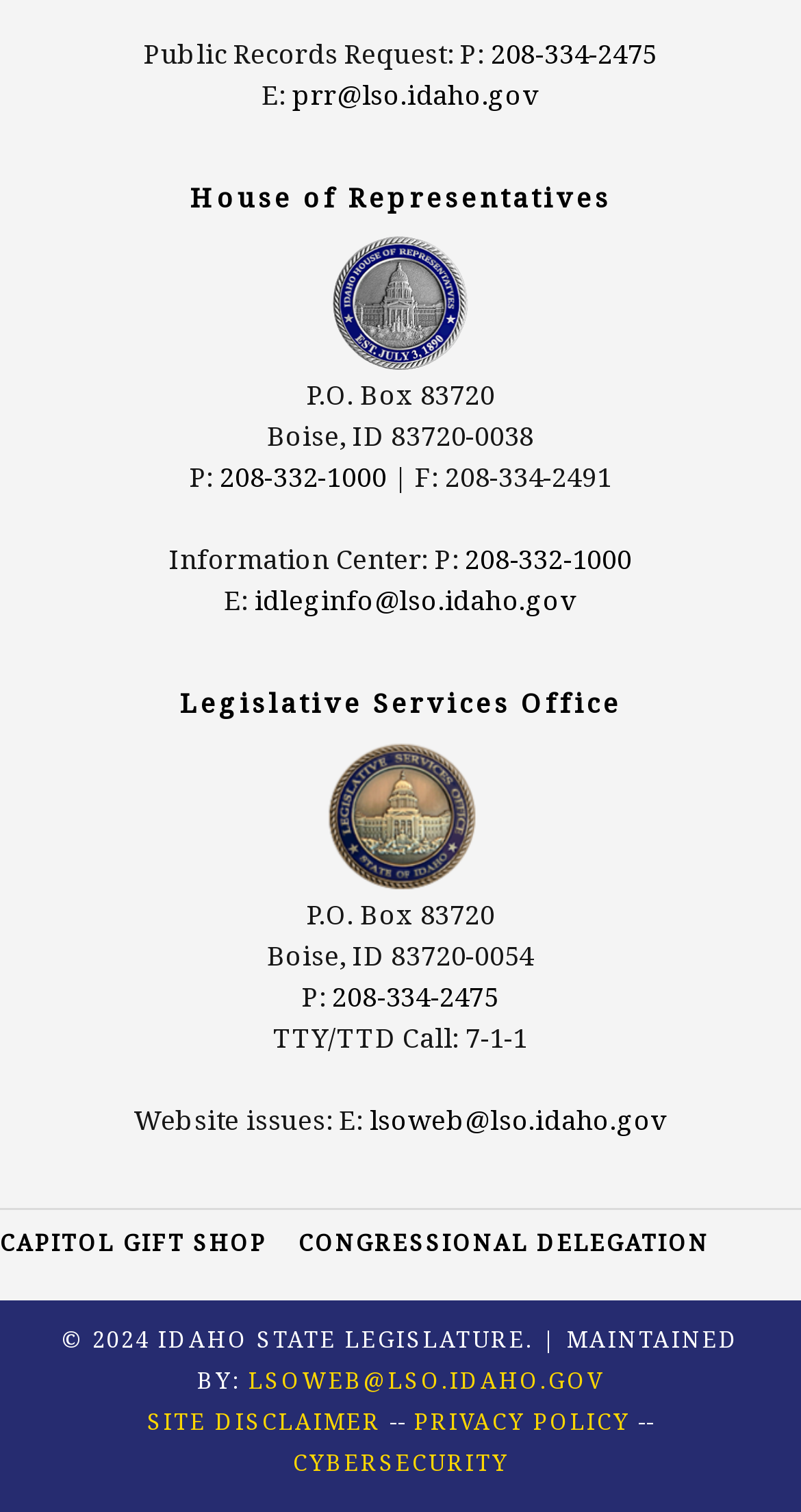How many links are there in the footer section?
Refer to the image and give a detailed response to the question.

I counted the number of link elements in the footer section, which includes 'CAPITOL GIFT SHOP', 'CONGRESSIONAL DELEGATION', 'LSOWEB@LSO.IDAHO.GOV', 'SITE DISCLAIMER', and 'CYBERSECURITY'.